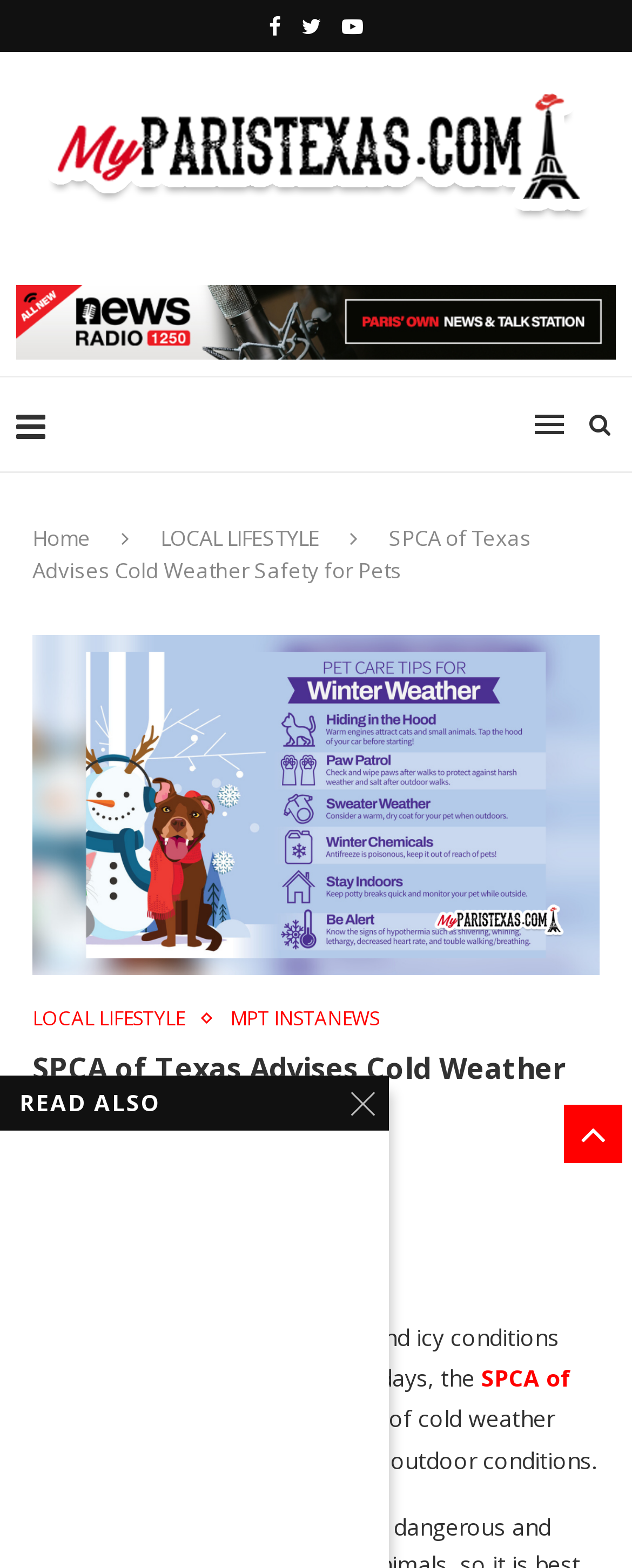Find the bounding box coordinates corresponding to the UI element with the description: "SPCA of Texas". The coordinates should be formatted as [left, top, right, bottom], with values as floats between 0 and 1.

[0.051, 0.869, 0.905, 0.915]